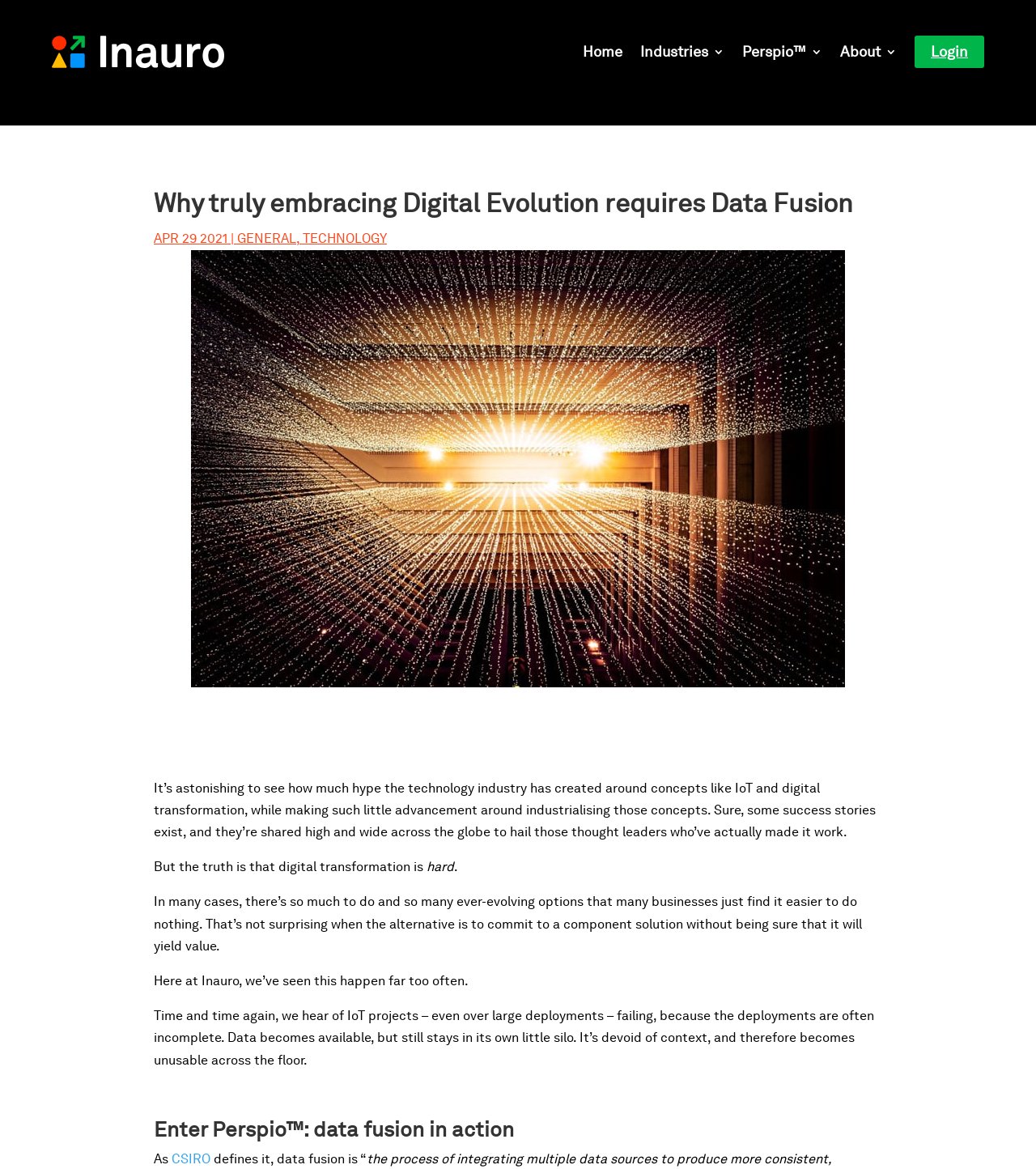What is the date of the article?
We need a detailed and exhaustive answer to the question. Please elaborate.

The date of the article can be found in the static text element with the OCR text 'APR 29 2021' located at [0.148, 0.198, 0.22, 0.211].